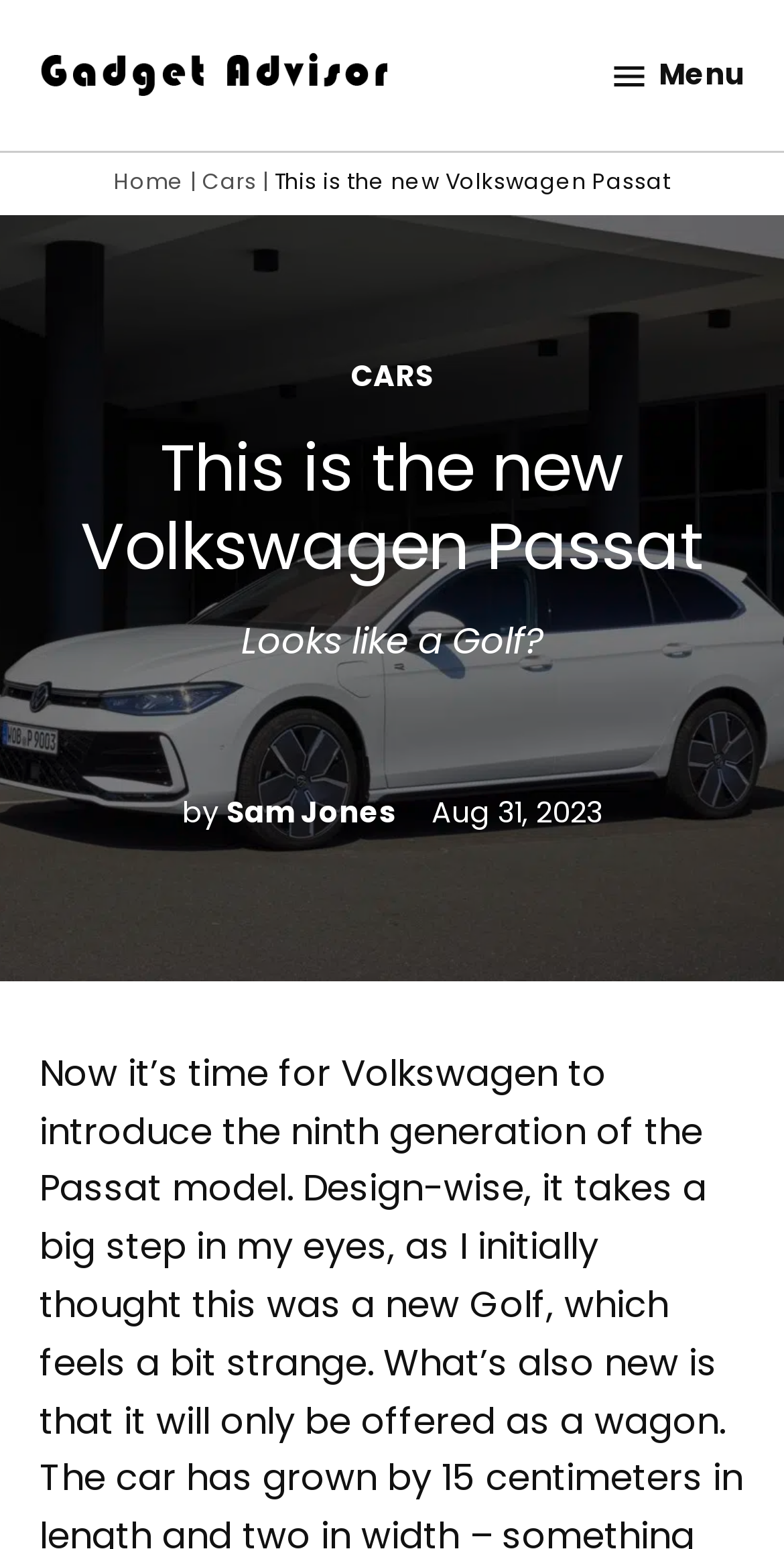What is the name of the car model?
Based on the image, answer the question with as much detail as possible.

The name of the car model can be found in the title of the webpage, 'This is the new Volkswagen Passat', and also in the figure element which is likely an image of the car.